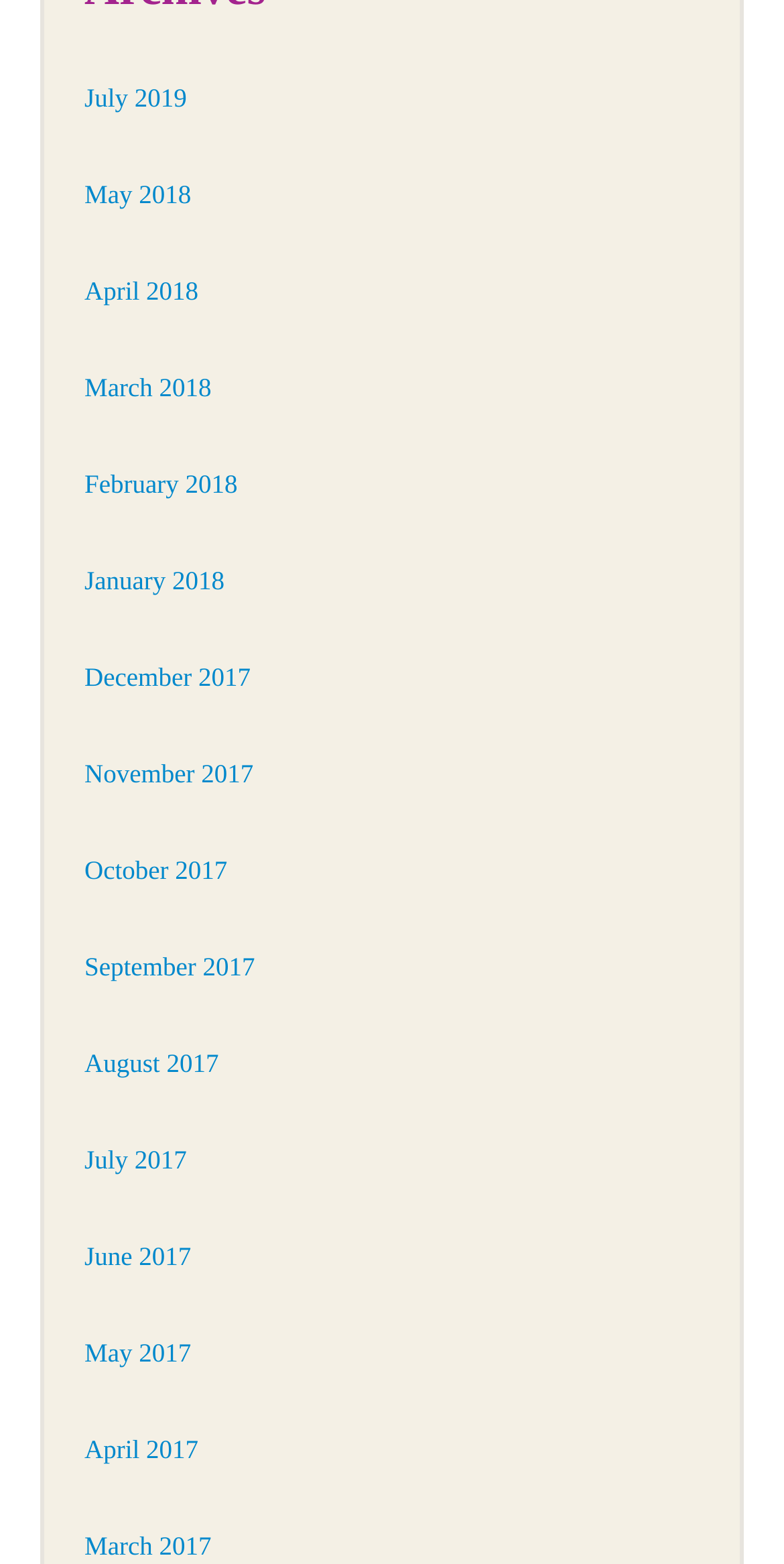Pinpoint the bounding box coordinates of the element to be clicked to execute the instruction: "view July 2019".

[0.108, 0.053, 0.238, 0.072]